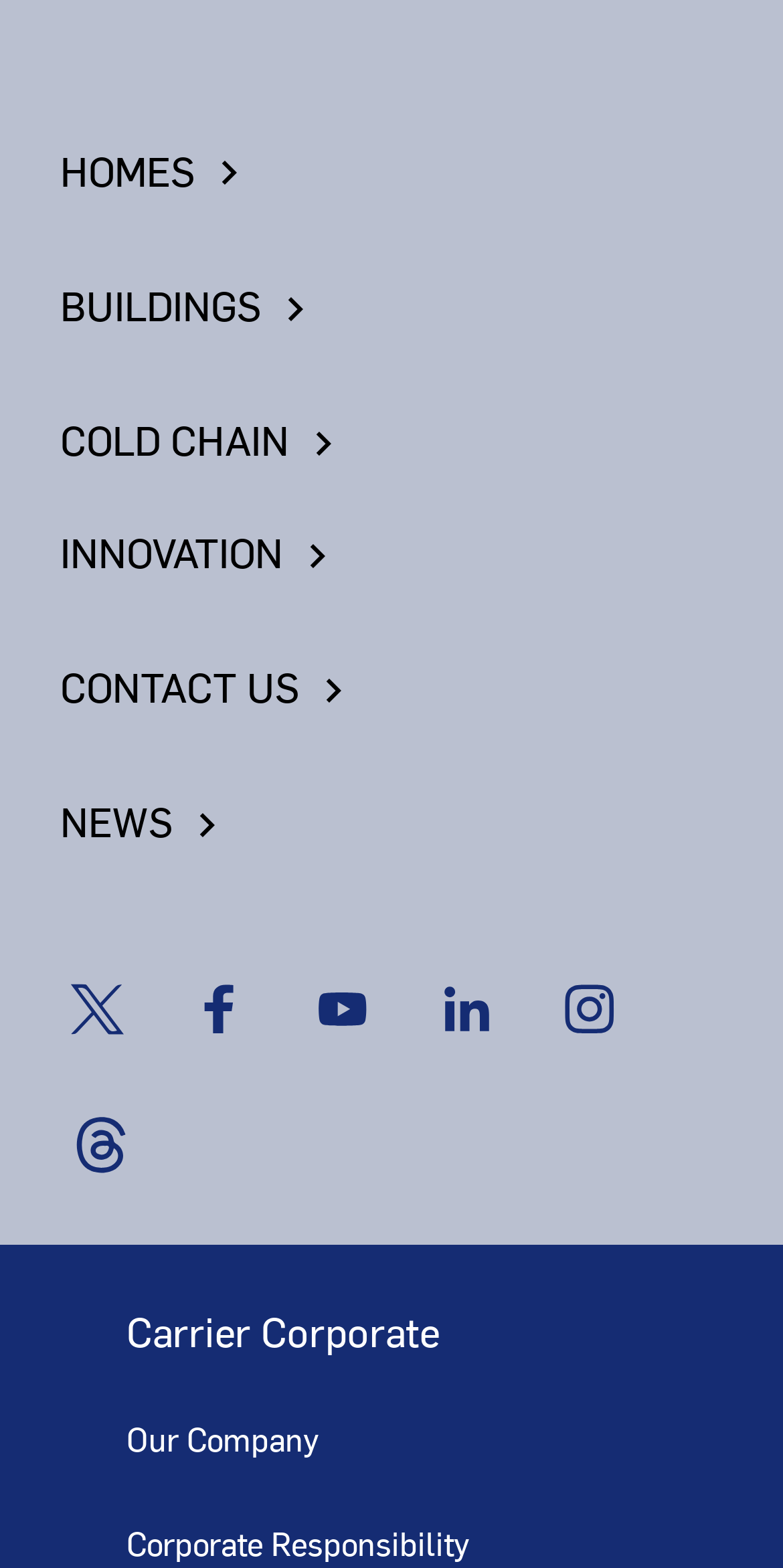Please find the bounding box coordinates for the clickable element needed to perform this instruction: "Contact Us".

[0.077, 0.423, 0.923, 0.453]